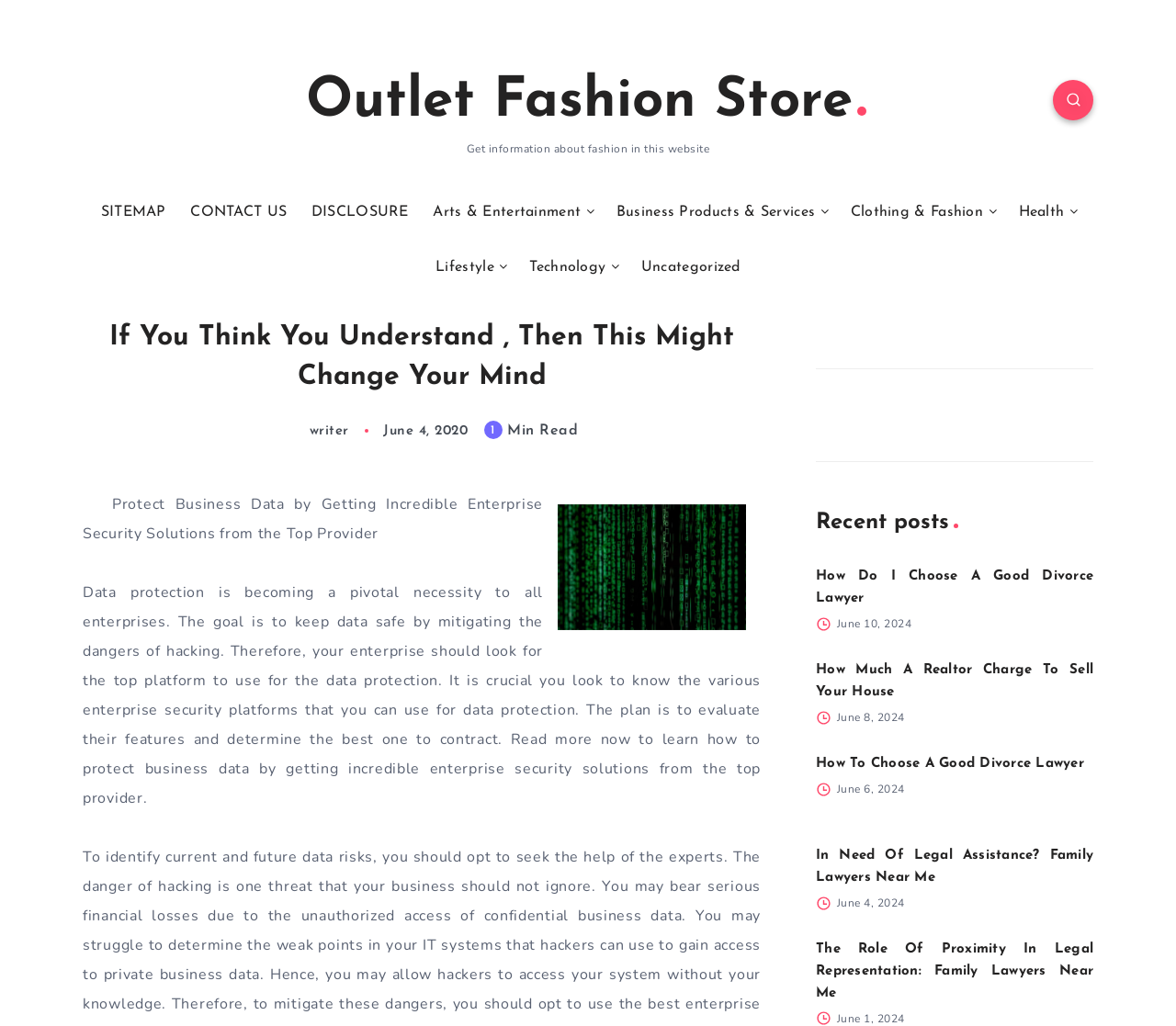What type of articles are listed under 'Recent posts'?
Based on the screenshot, provide a one-word or short-phrase response.

Legal assistance and real estate